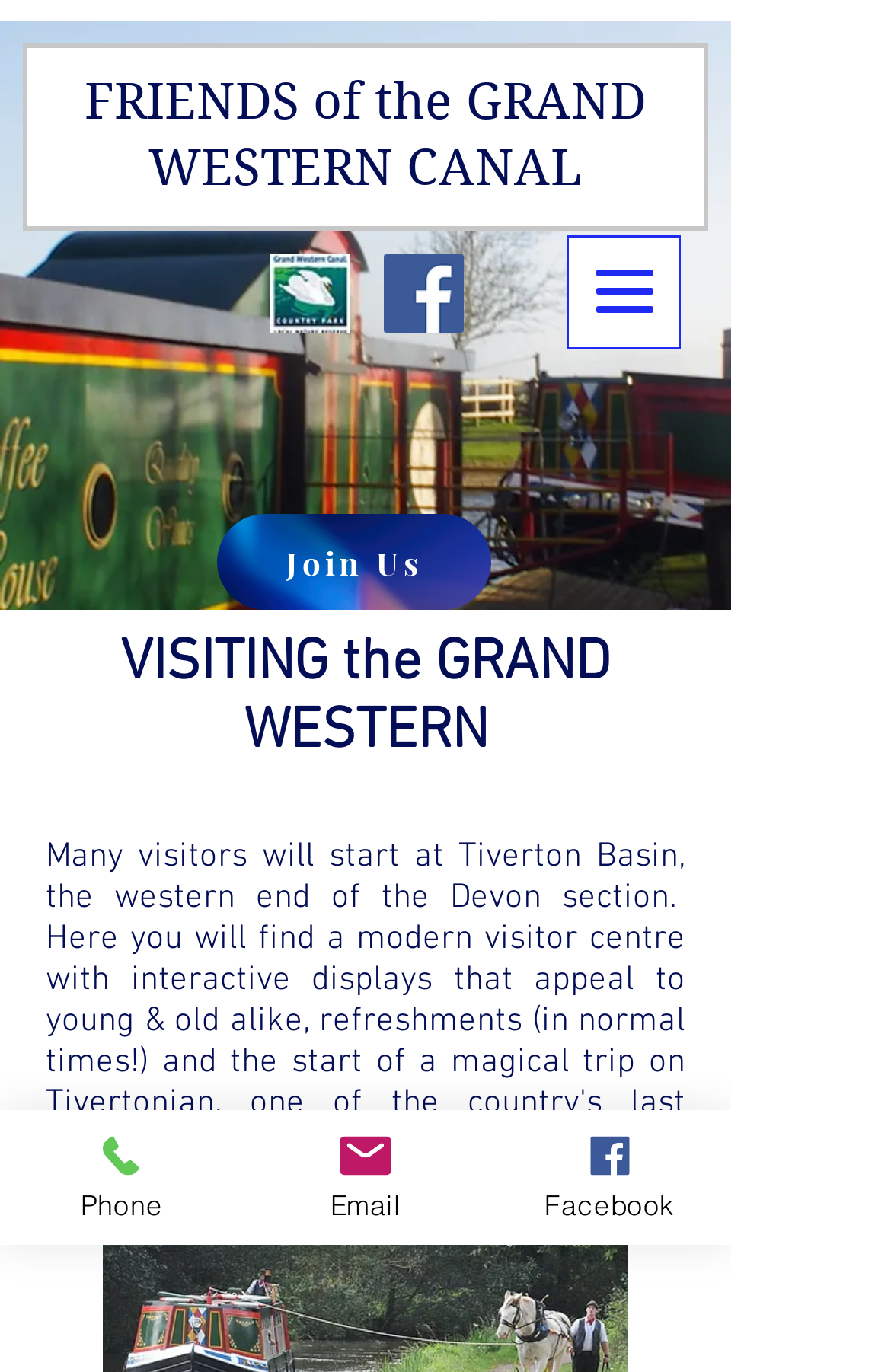What is the location of the visitor centre?
Please provide a comprehensive answer to the question based on the webpage screenshot.

I found the answer in the heading that describes the visitor centre, which mentions that many visitors will start at Tiverton Basin, the western end of the Devon section.